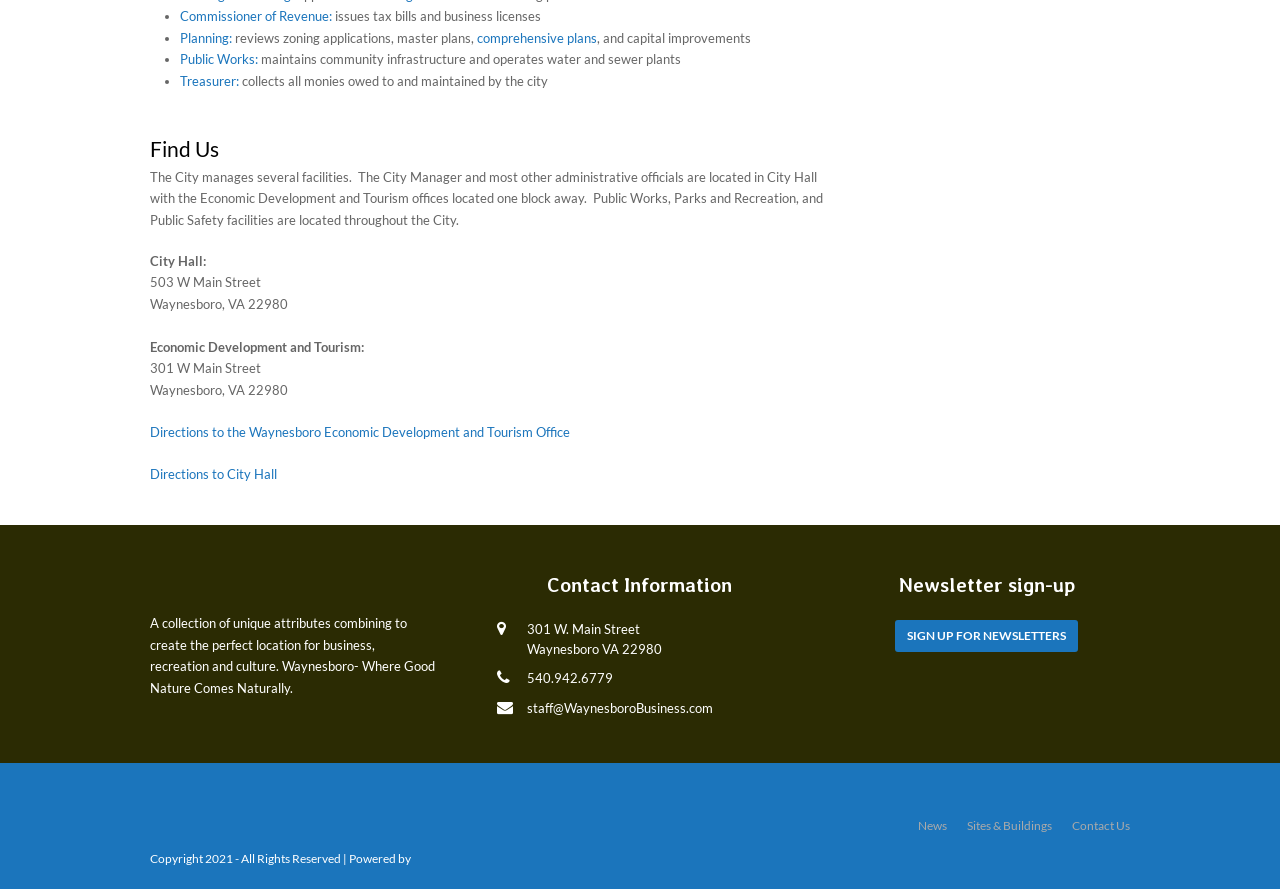What is the phone number of the city?
Refer to the image and provide a detailed answer to the question.

The phone number of the city is 540.942.6779, which is mentioned in the 'Contact Information' section of the webpage.